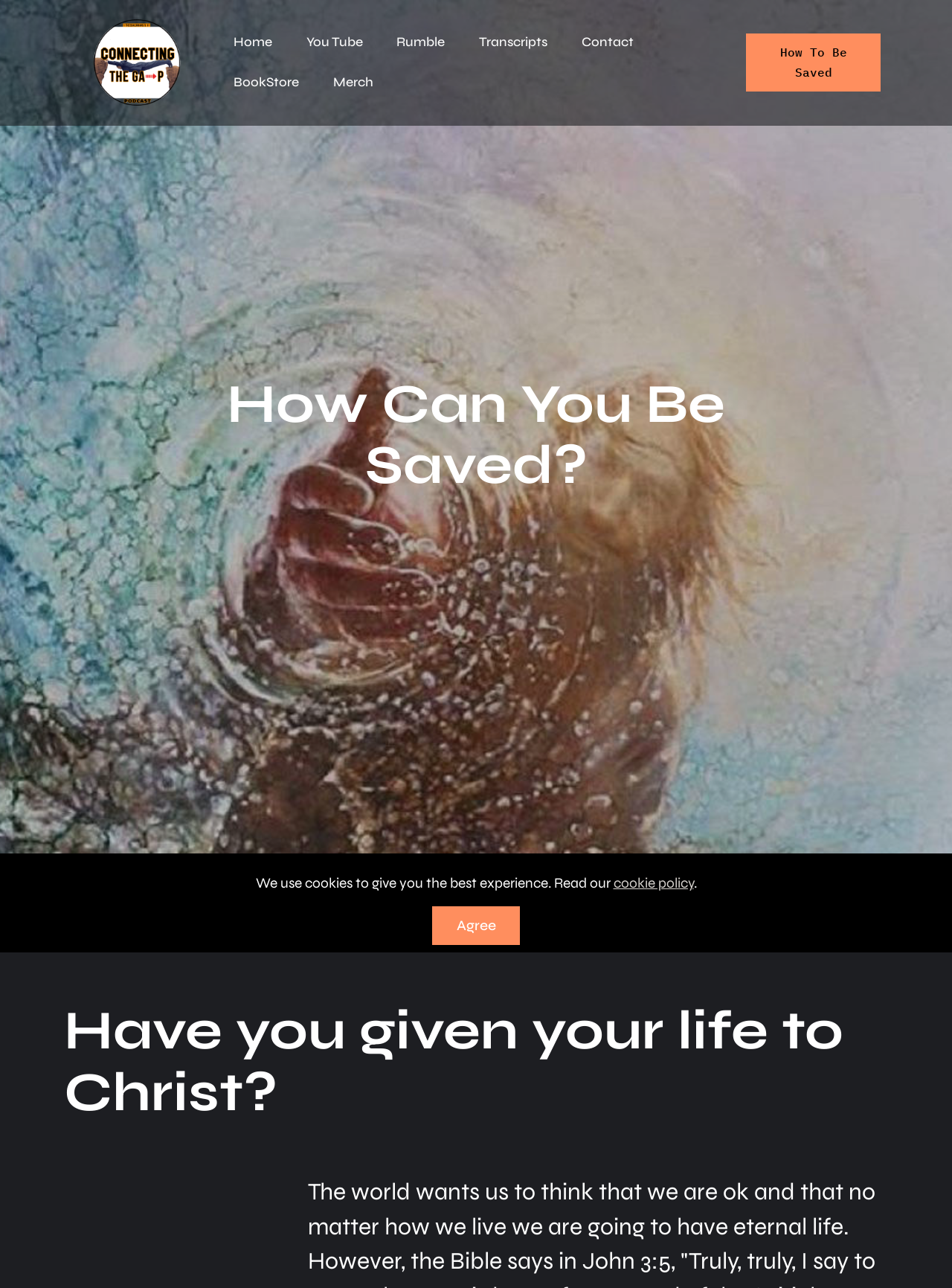Find and specify the bounding box coordinates that correspond to the clickable region for the instruction: "click on Connecting The Gap".

[0.067, 0.012, 0.217, 0.085]